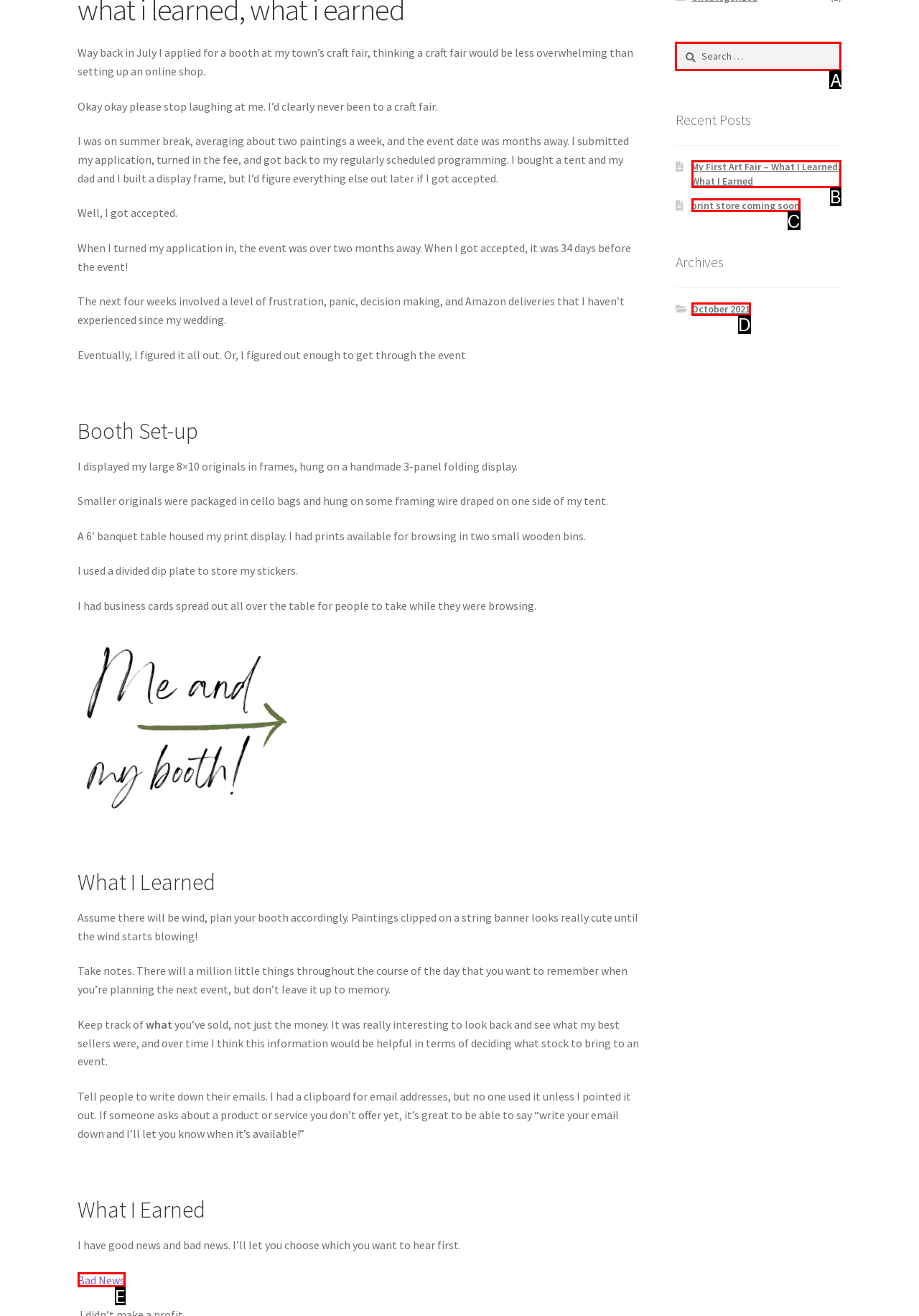Choose the HTML element that corresponds to the description: print store coming soon
Provide the answer by selecting the letter from the given choices.

C